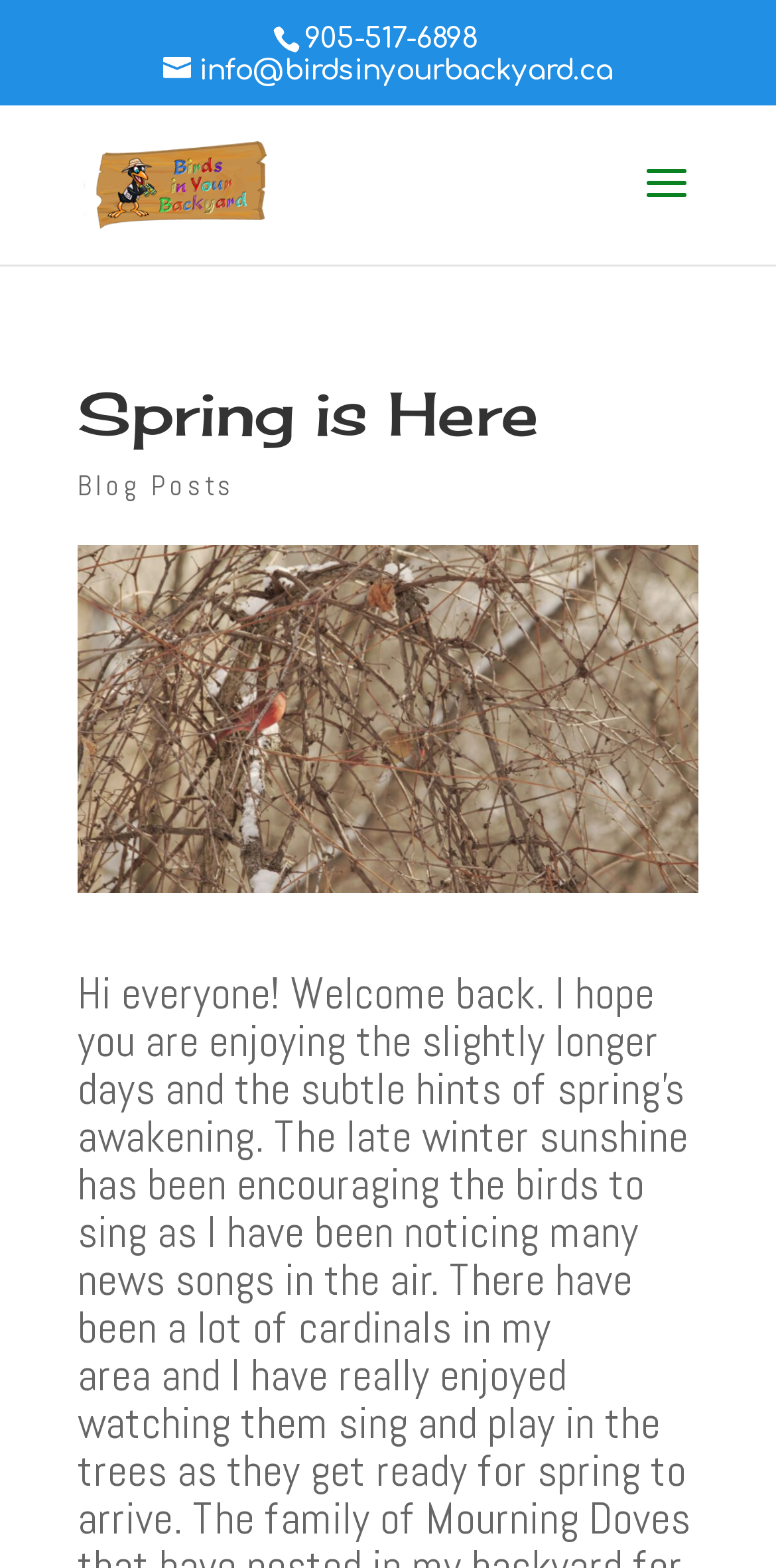Give a short answer using one word or phrase for the question:
What is the email address on the webpage?

info@birdsinyourbackyard.ca